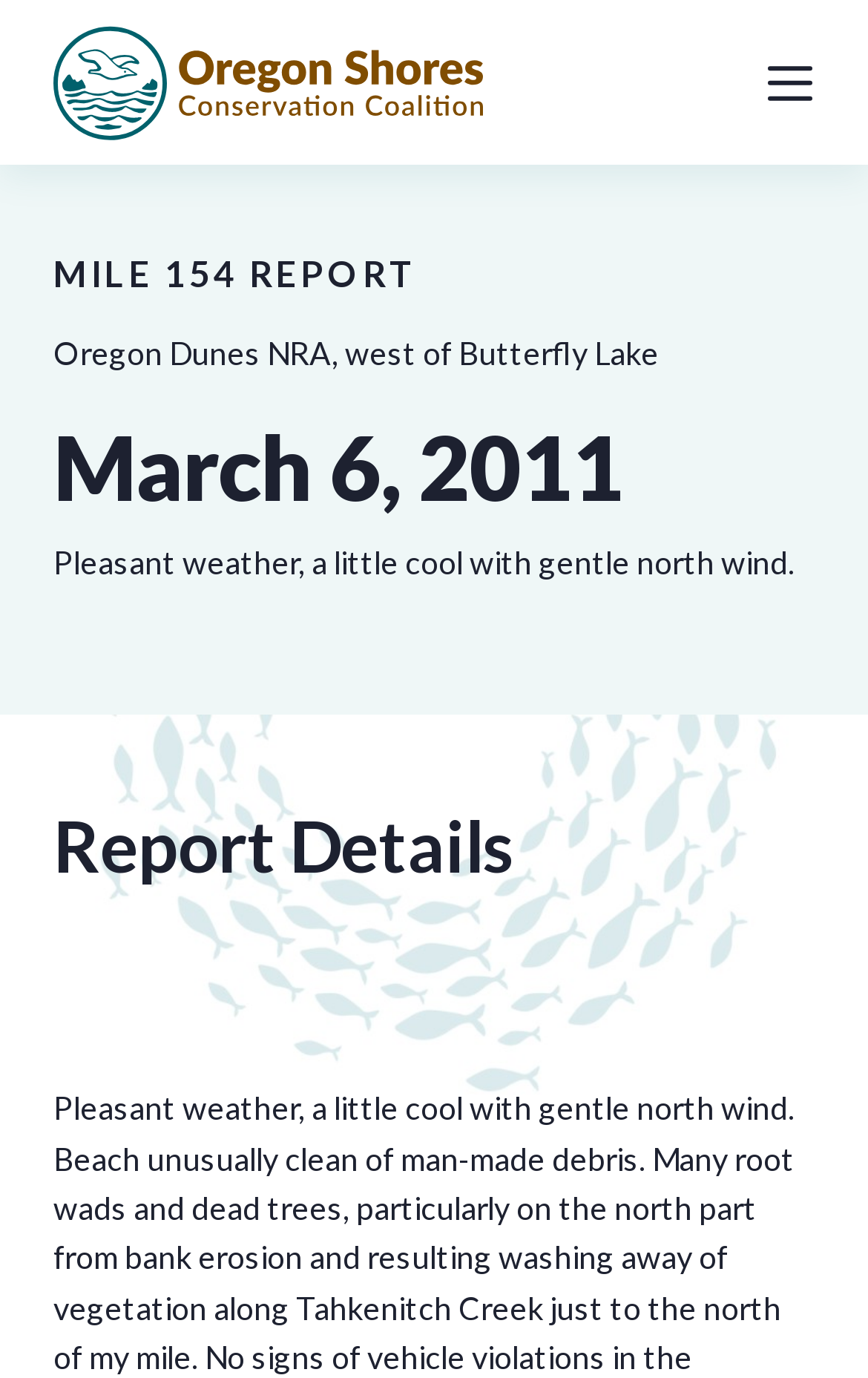Create an elaborate caption for the webpage.

The webpage appears to be a report or article about Mile 154 of the Oregon Dunes NRA, west of Butterfly Lake, dated March 6, 2011. At the top left corner, there is a logo of the Oregon Shores Conservation Coalition, which is also a clickable link. 

To the right of the logo, there is a mobile menu button. Below the logo, there is a heading "MILE 154 REPORT" followed by a subheading "Oregon Dunes NRA, west of Butterfly Lake". The date "March 6, 2011" is displayed in a larger font size below the subheading. 

A paragraph of text describes the weather conditions on that day, stating that it was pleasant, a little cool, with a gentle north wind. Further down, there is a section titled "Report Details", which likely contains more information about the report.